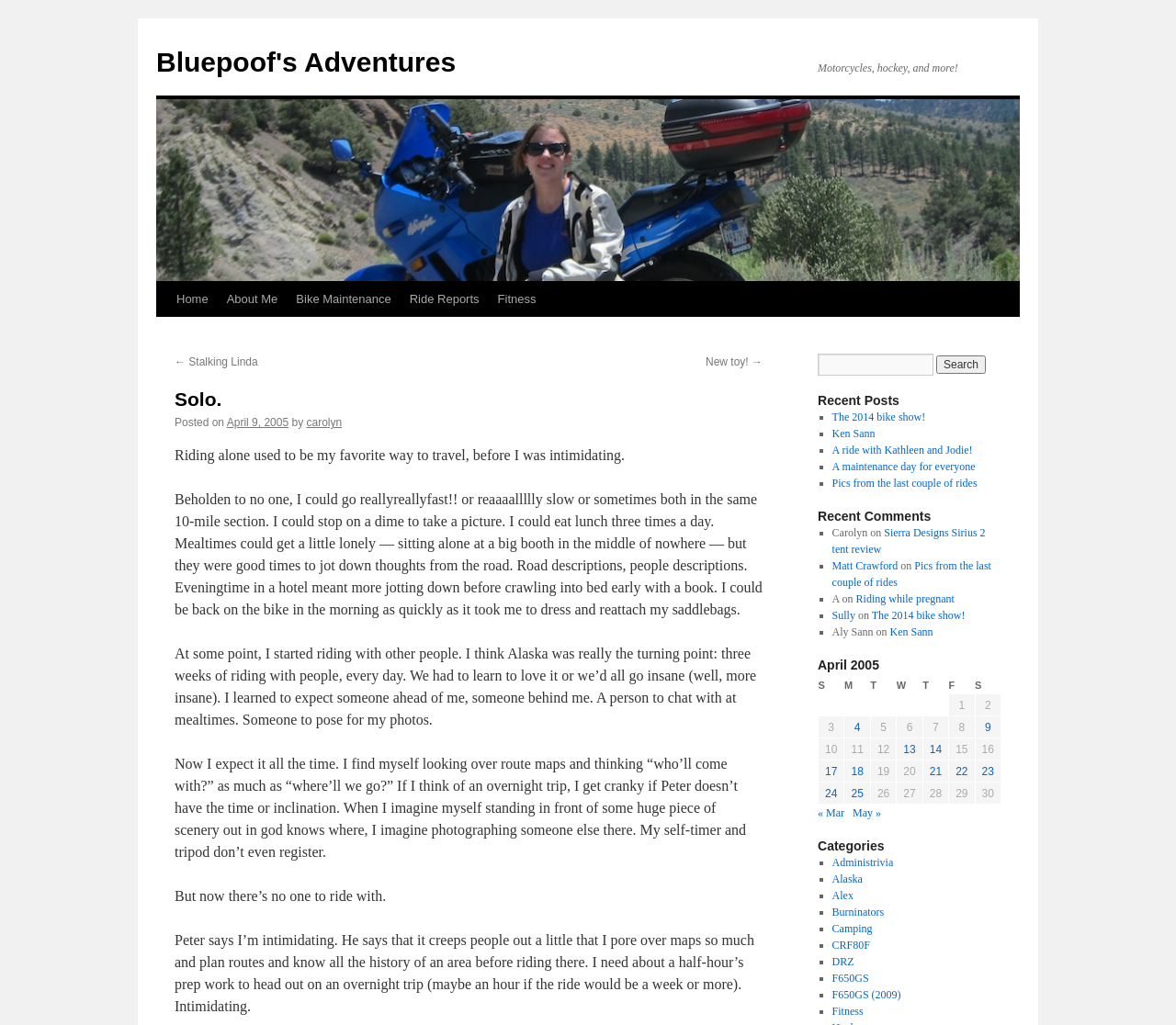What is the name of the person who says the author is intimidating?
Please answer the question with as much detail and depth as you can.

The text states 'Peter says I’m intimidating.' which indicates that Peter is the person who says the author is intimidating.